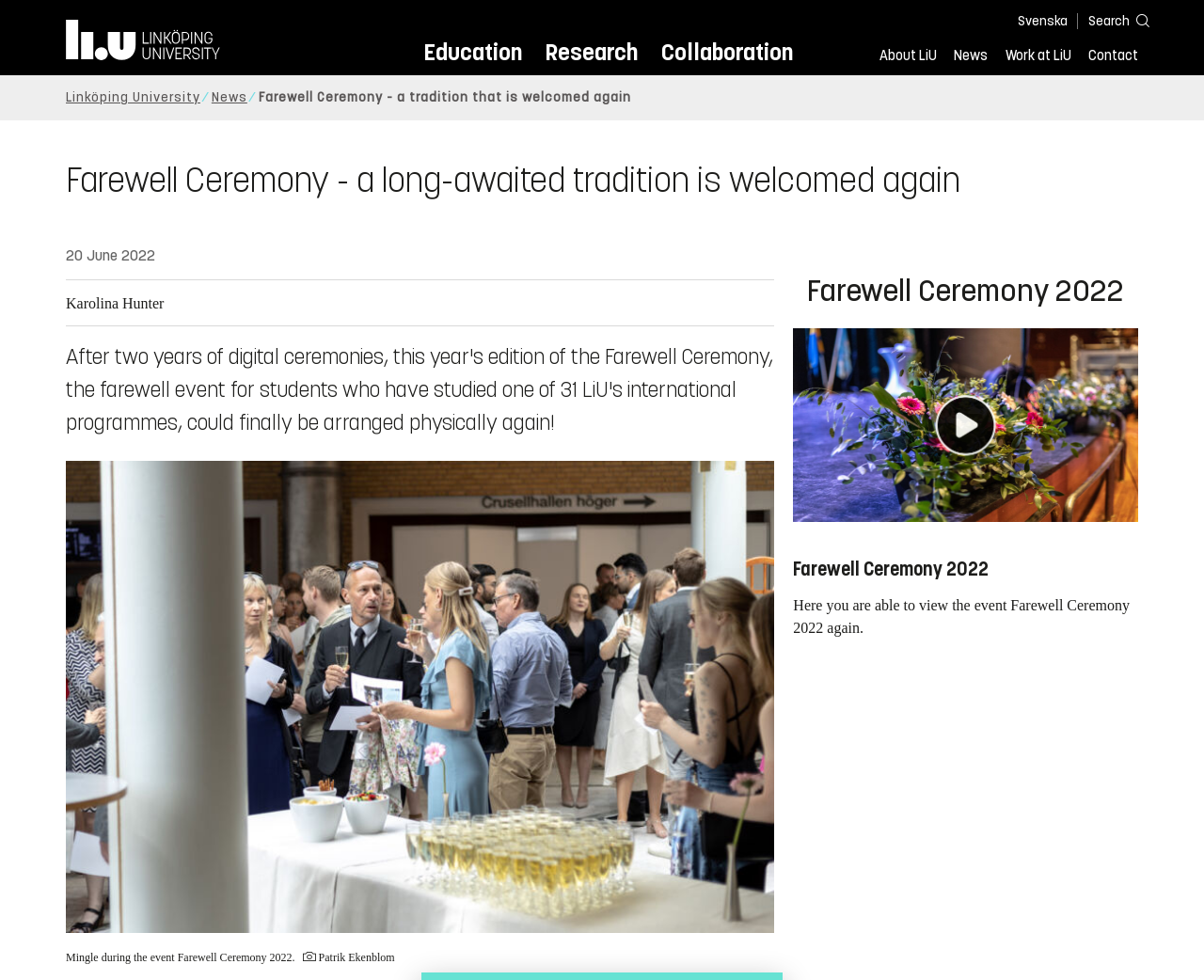Please identify the bounding box coordinates of the clickable element to fulfill the following instruction: "Read about Linköping University". The coordinates should be four float numbers between 0 and 1, i.e., [left, top, right, bottom].

[0.055, 0.091, 0.166, 0.108]